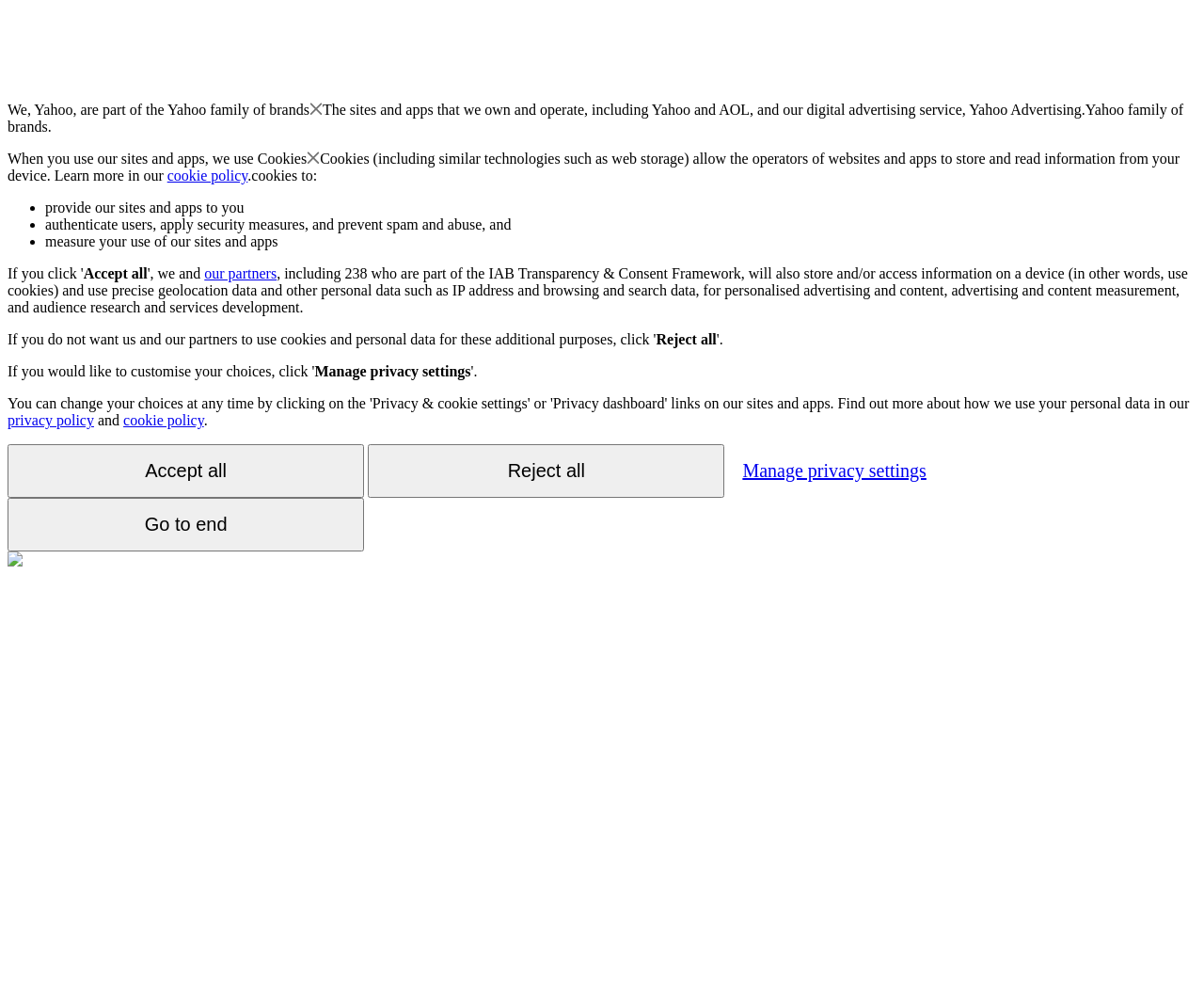Show the bounding box coordinates of the element that should be clicked to complete the task: "Follow the 'privacy policy' link".

[0.006, 0.41, 0.078, 0.426]